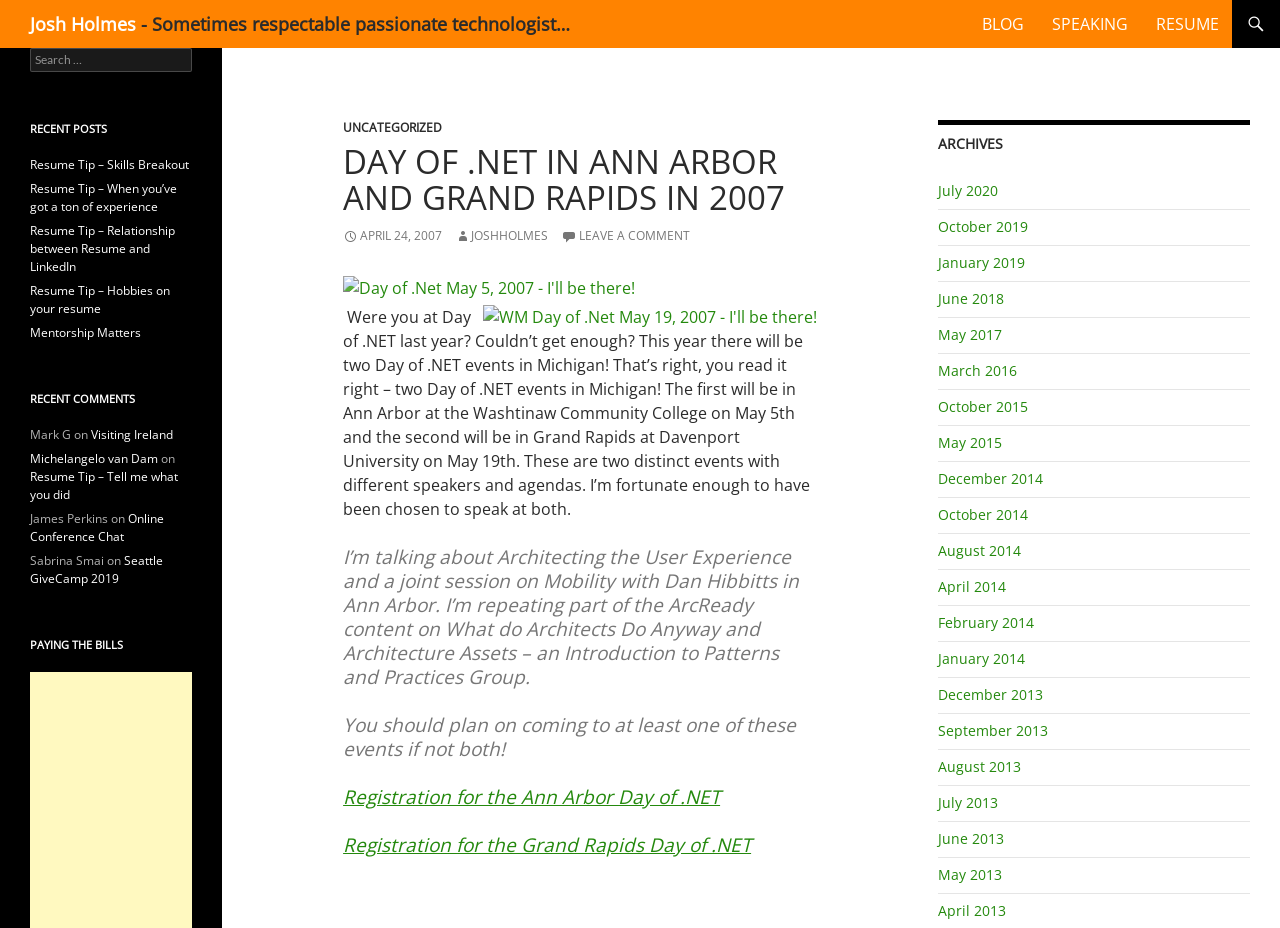Please determine the bounding box coordinates, formatted as (top-left x, top-left y, bottom-right x, bottom-right y), with all values as floating point numbers between 0 and 1. Identify the bounding box of the region described as: Leave a comment

[0.438, 0.245, 0.539, 0.263]